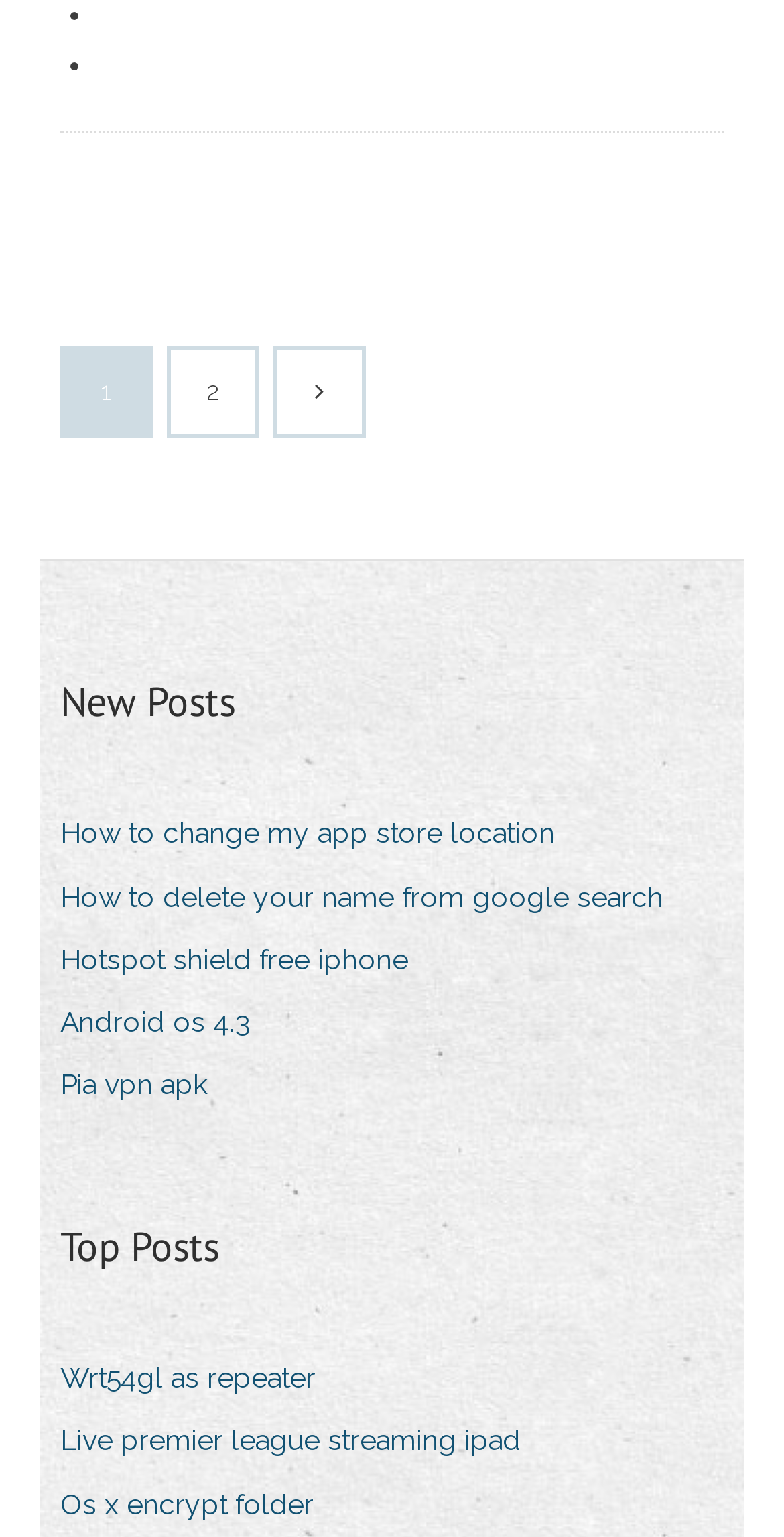Please give the bounding box coordinates of the area that should be clicked to fulfill the following instruction: "View new posts". The coordinates should be in the format of four float numbers from 0 to 1, i.e., [left, top, right, bottom].

[0.077, 0.437, 0.3, 0.477]